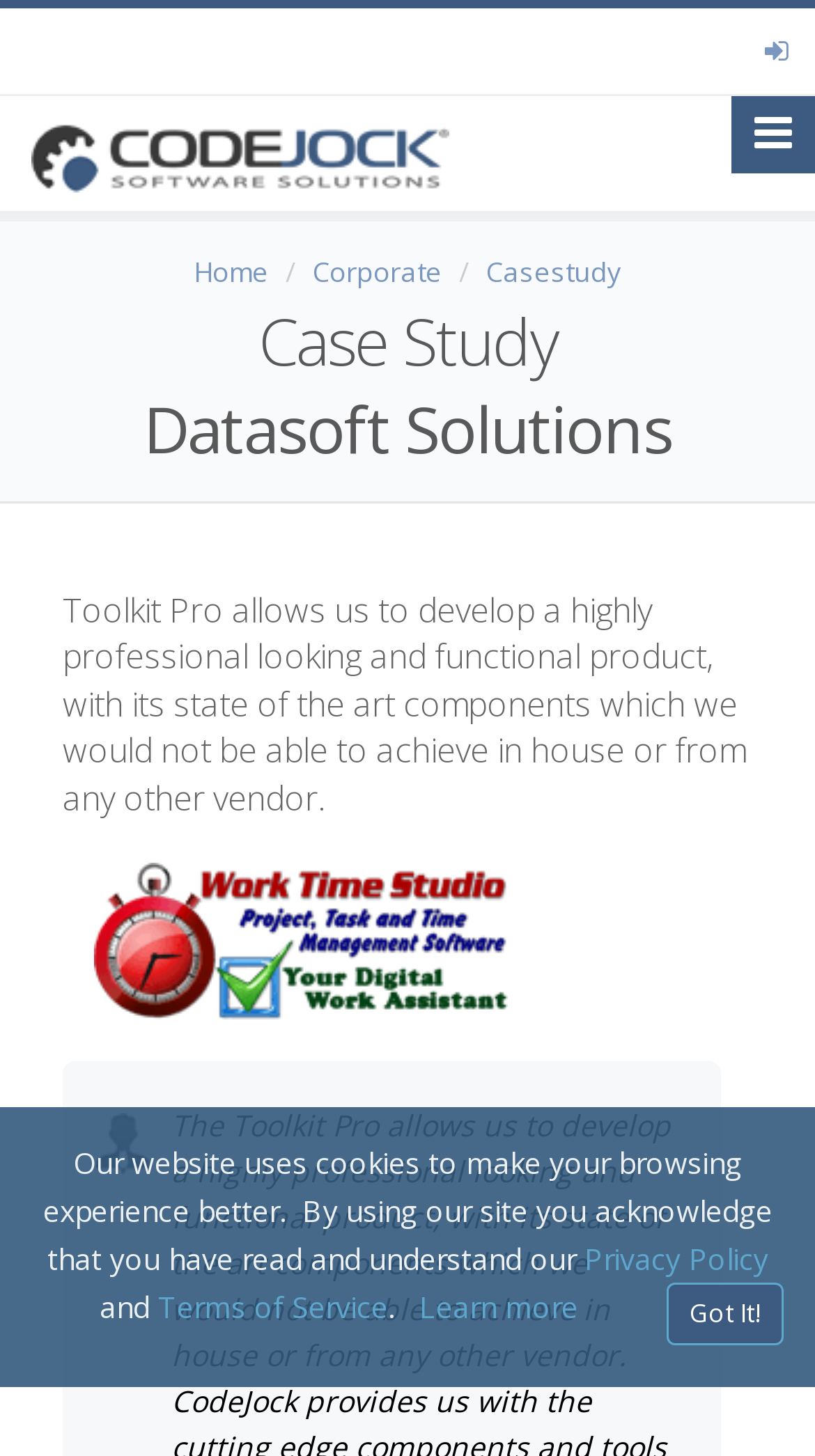Determine the bounding box coordinates for the area that should be clicked to carry out the following instruction: "Go to next post".

None